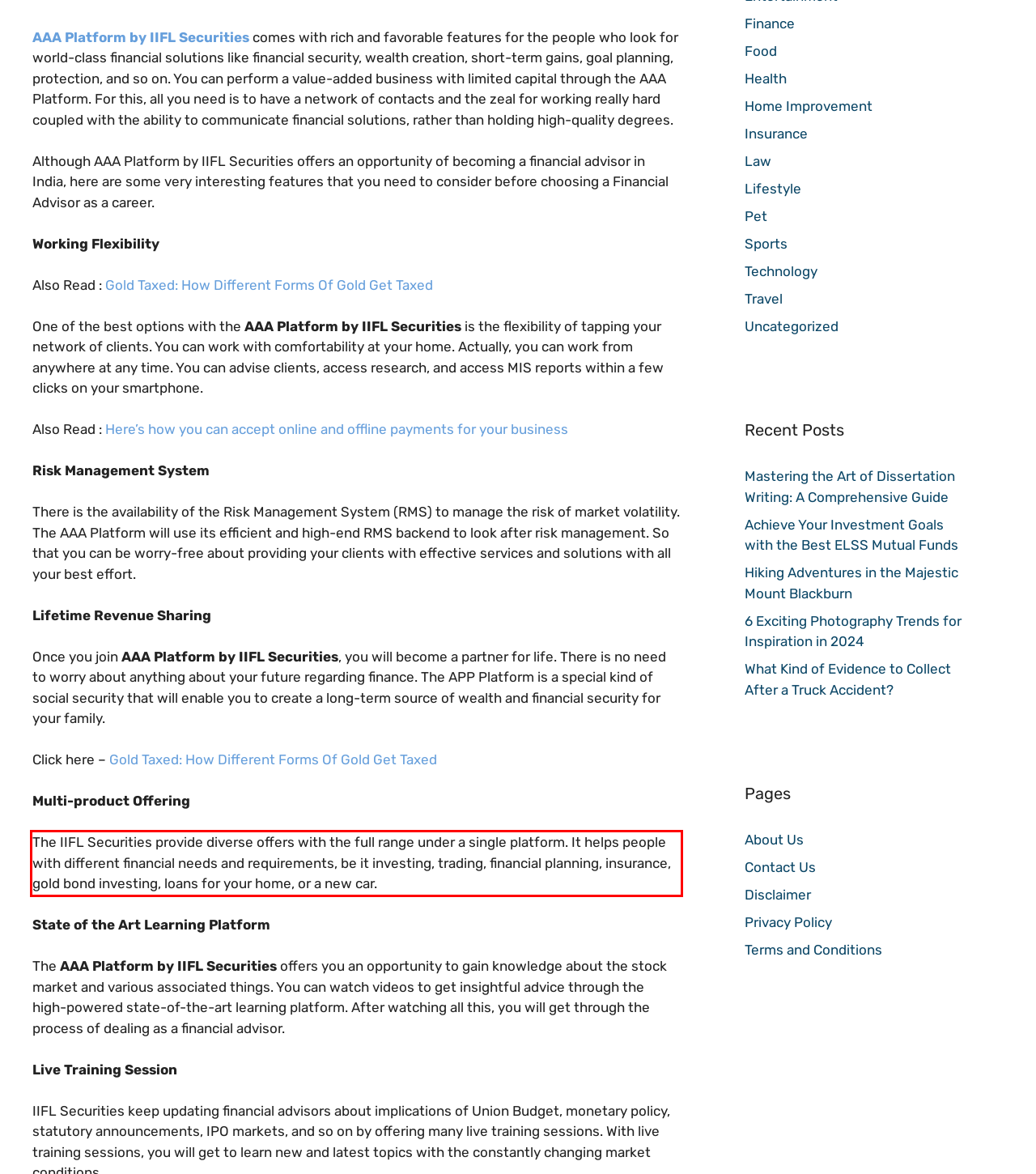Please look at the screenshot provided and find the red bounding box. Extract the text content contained within this bounding box.

The IIFL Securities provide diverse offers with the full range under a single platform. It helps people with different financial needs and requirements, be it investing, trading, financial planning, insurance, gold bond investing, loans for your home, or a new car.